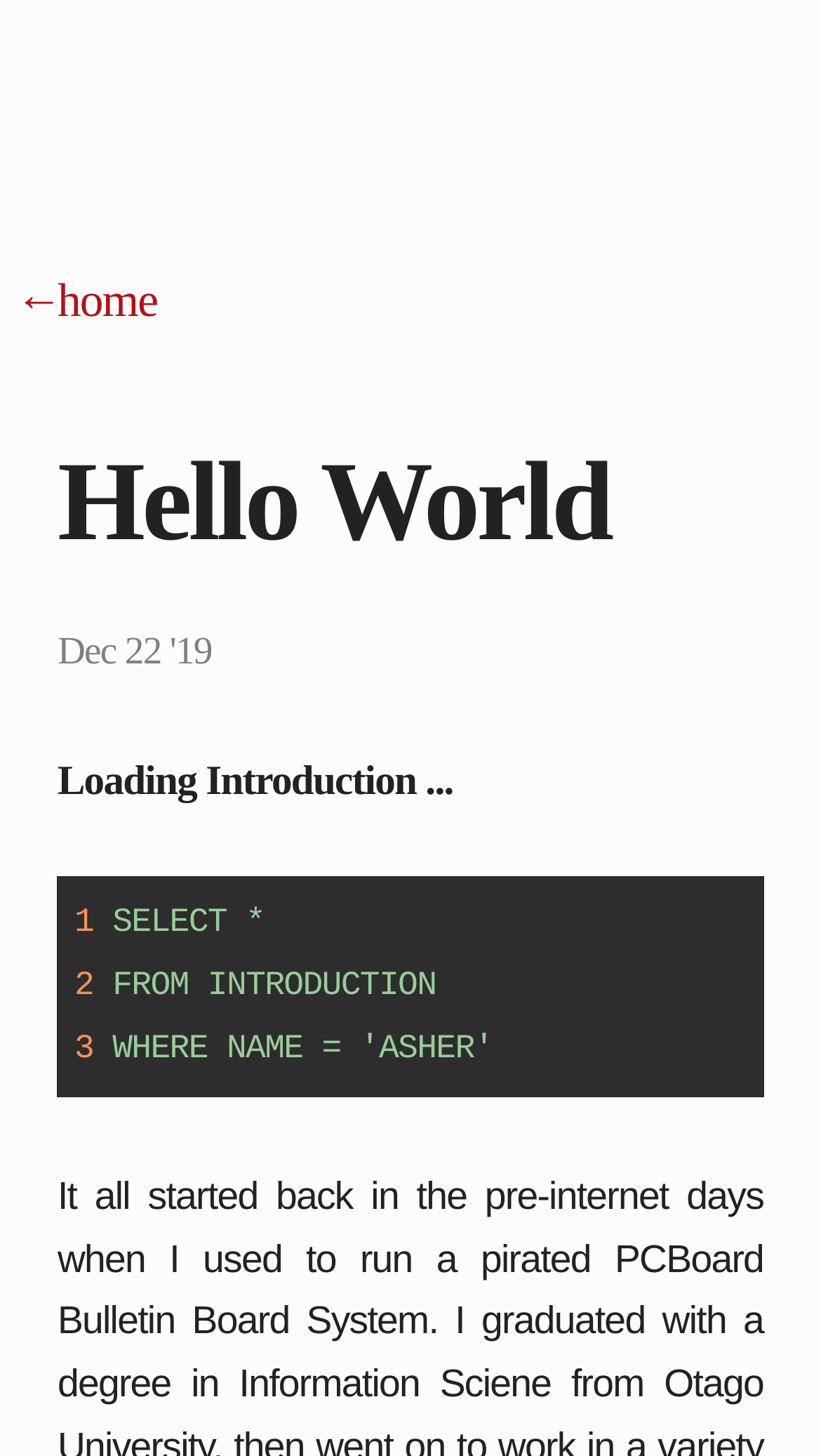How many lines of SQL code are there in the code block?
Based on the content of the image, thoroughly explain and answer the question.

I looked at the code block and counted the number of SQL commands, which are 3: 'SELECT *', 'FROM INTRODUCTION', and a blank line.